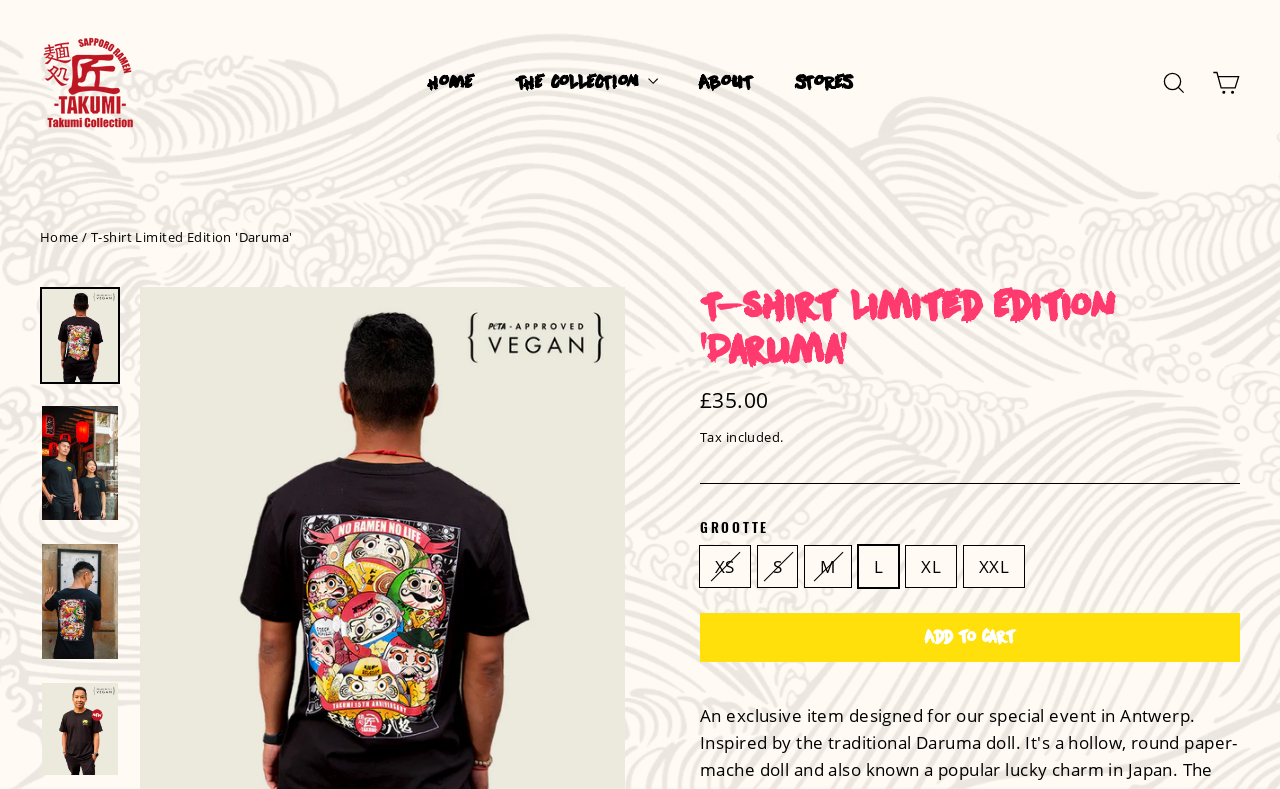Find the bounding box coordinates for the area you need to click to carry out the instruction: "View cart". The coordinates should be four float numbers between 0 and 1, indicated as [left, top, right, bottom].

[0.938, 0.075, 0.978, 0.136]